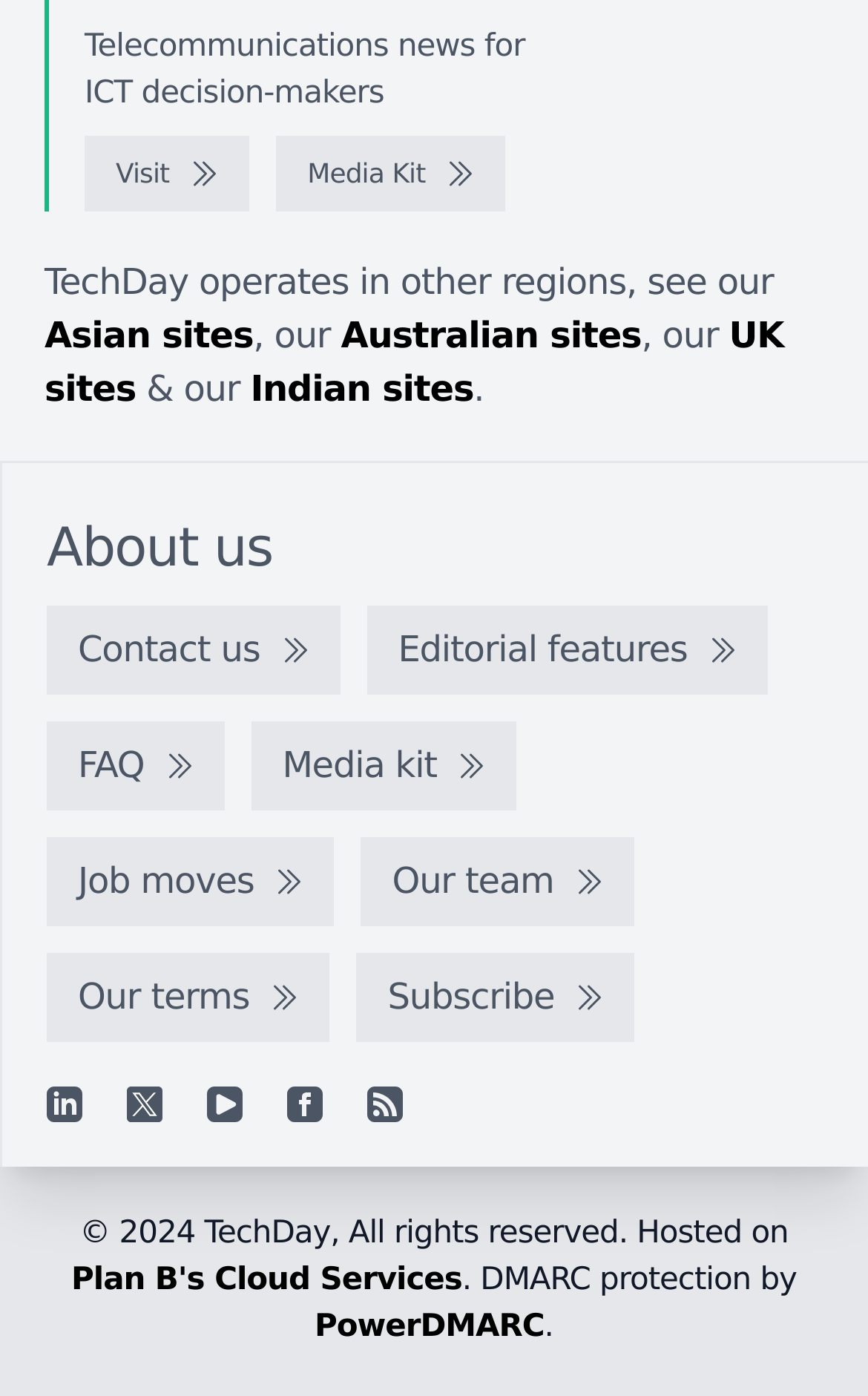Highlight the bounding box coordinates of the region I should click on to meet the following instruction: "Follow on LinkedIn".

[0.054, 0.779, 0.095, 0.805]